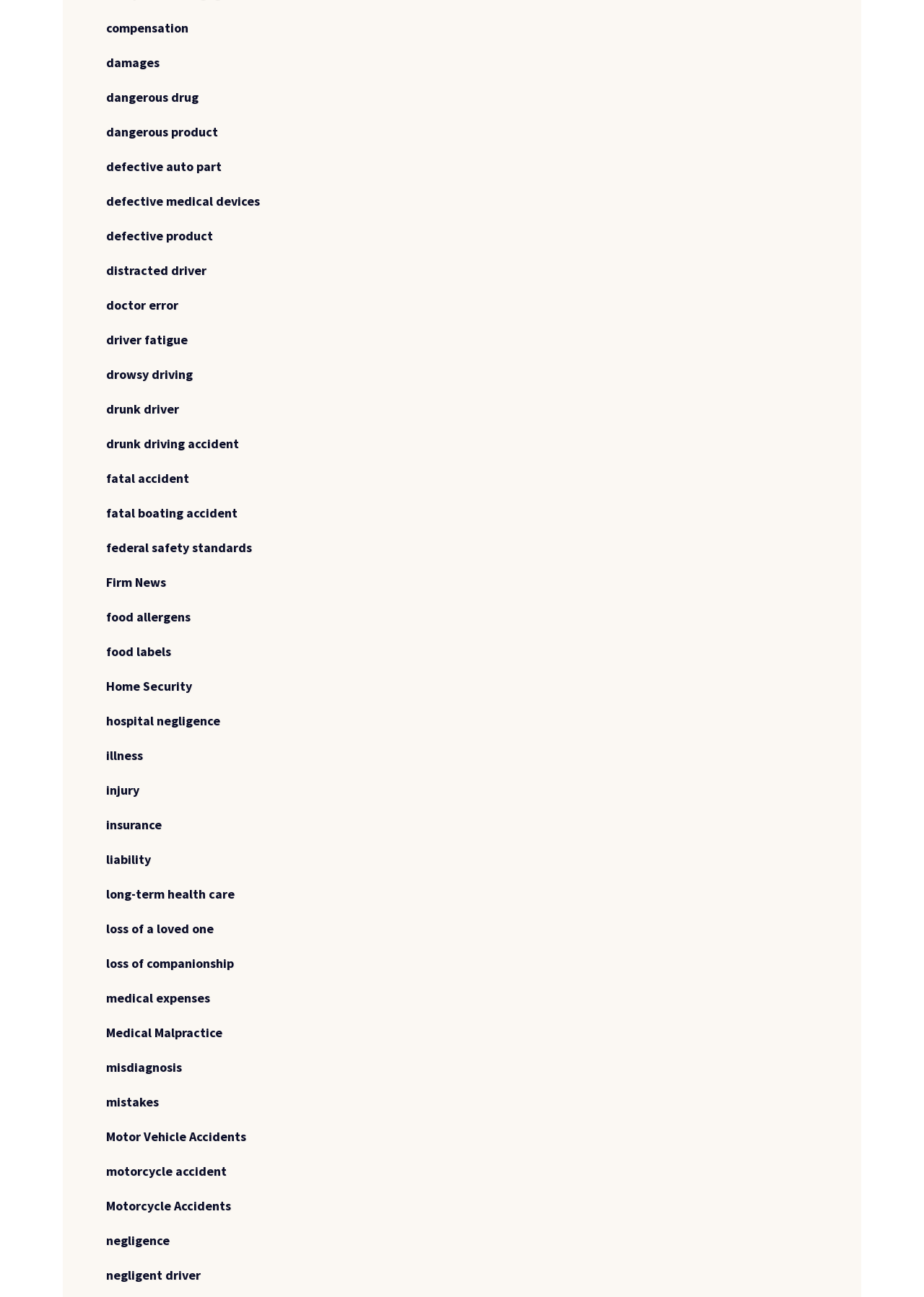What is the topic of the link 'Food Allergens'?
Using the image as a reference, answer the question with a short word or phrase.

Food safety